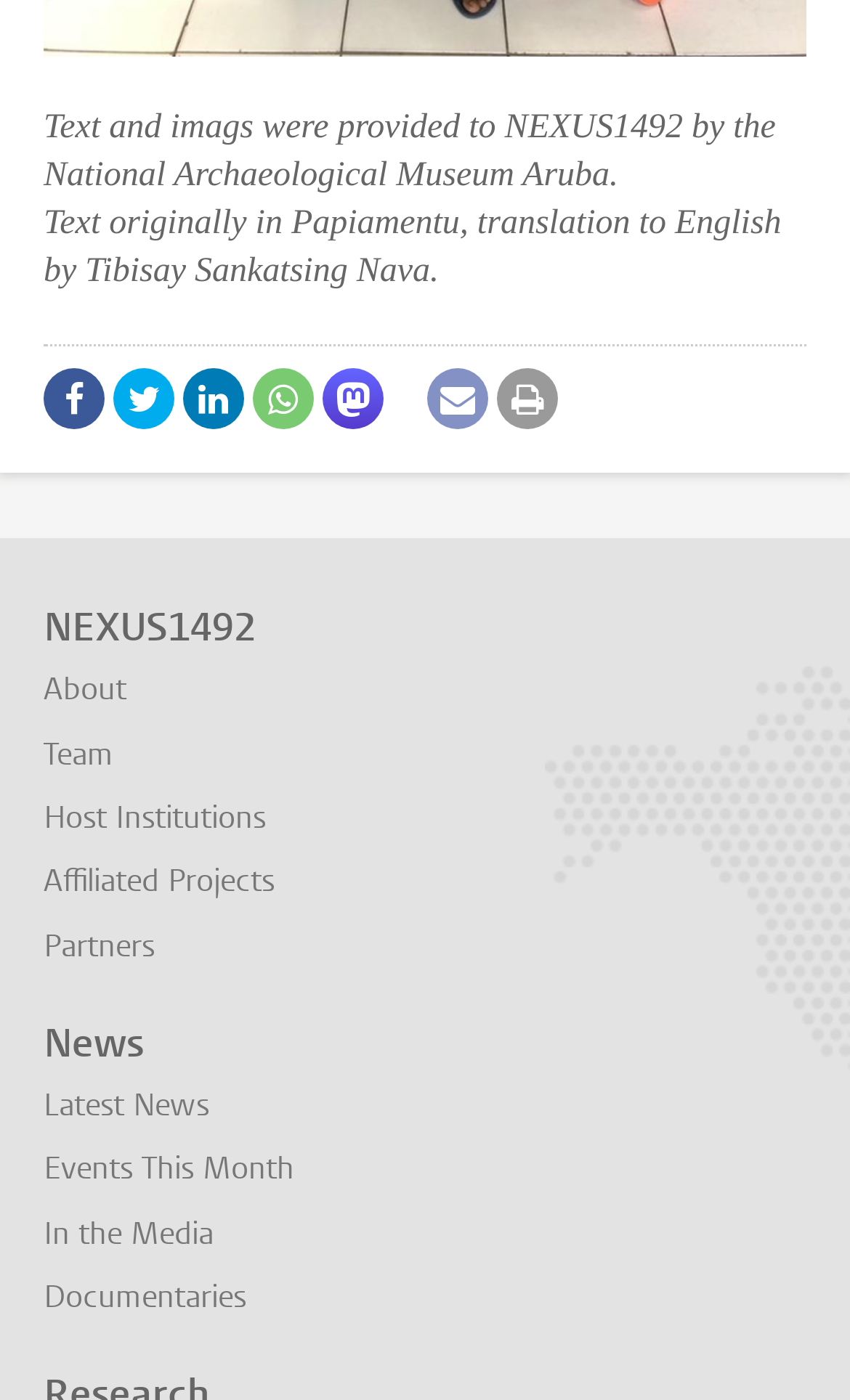Please identify the bounding box coordinates of the element's region that should be clicked to execute the following instruction: "Click the button with a star icon". The bounding box coordinates must be four float numbers between 0 and 1, i.e., [left, top, right, bottom].

[0.585, 0.263, 0.656, 0.306]